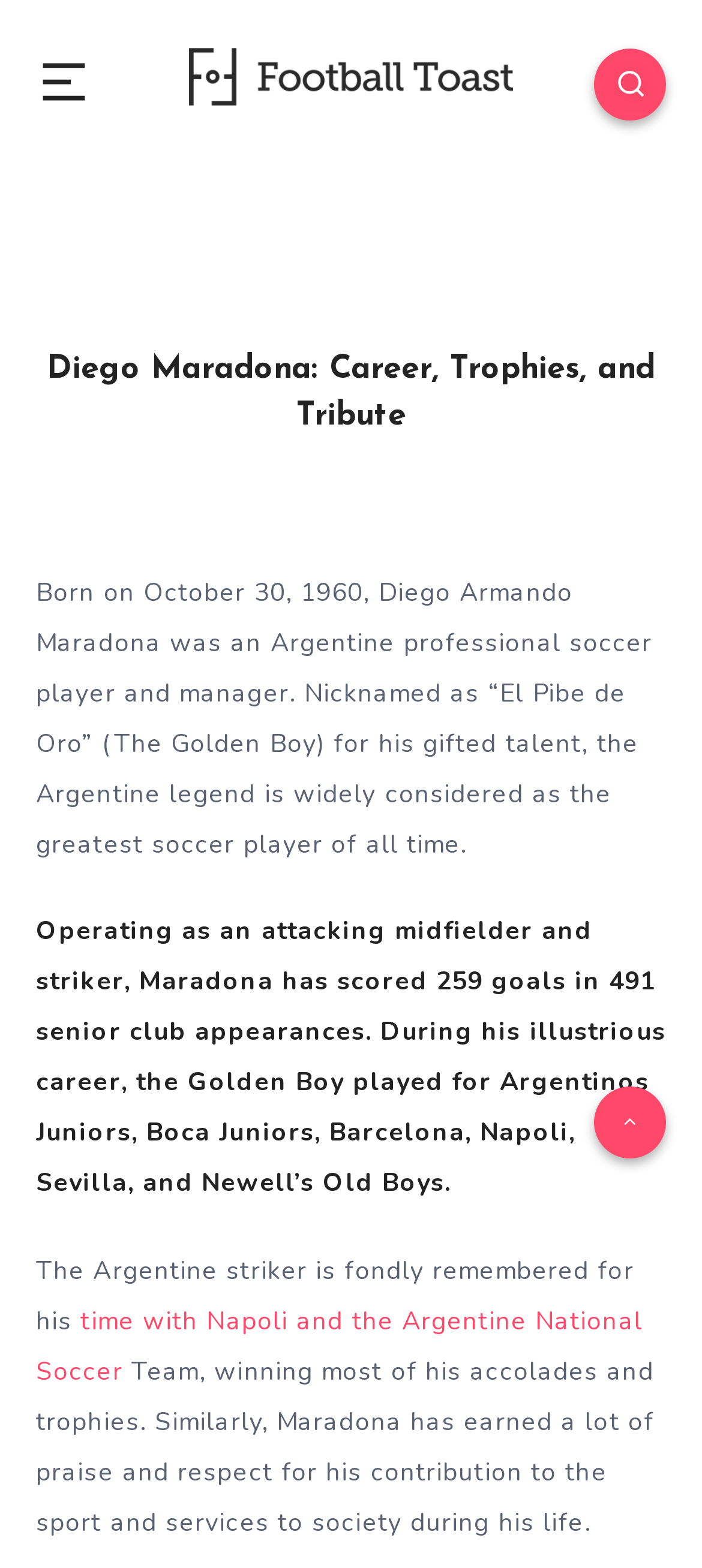What is Diego Maradona's nickname?
Using the image, elaborate on the answer with as much detail as possible.

The nickname 'El Pibe de Oro' is mentioned in the second paragraph of the webpage, which describes Diego Maradona as an Argentine professional soccer player and manager.